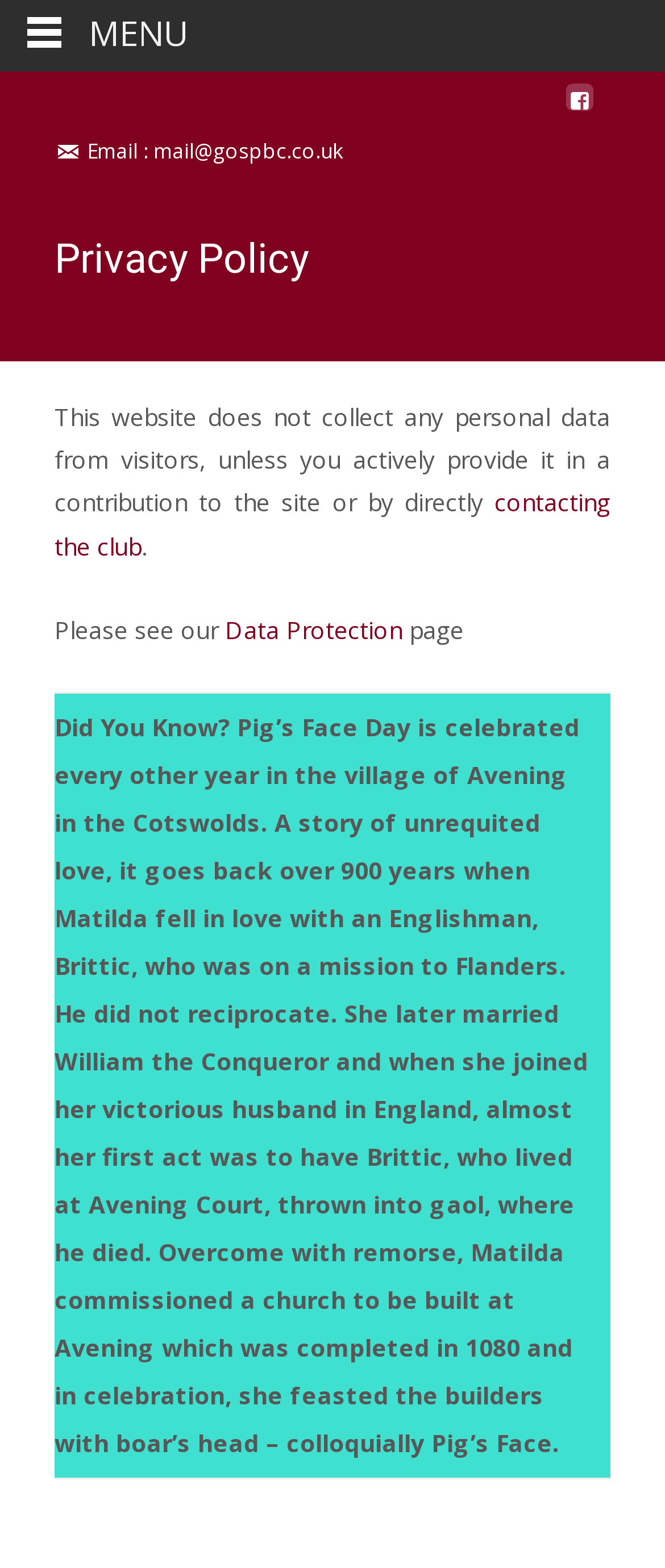Please provide a detailed answer to the question below by examining the image:
What is the name of the conqueror mentioned in the story?

I found this information by reading the story in the layout table cell, which mentions that Matilda married William the Conqueror.